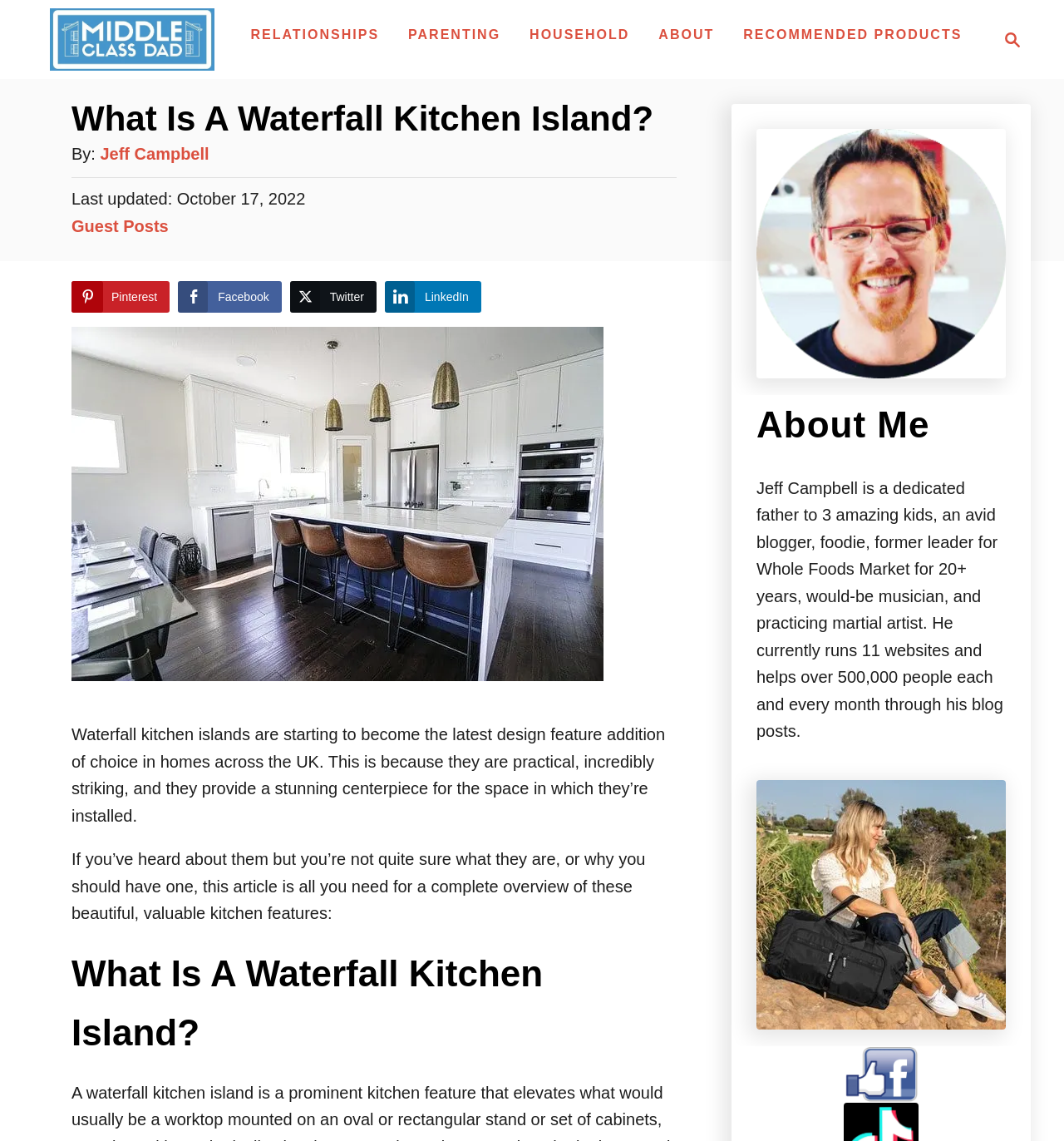What is the main topic of this webpage?
Please provide a comprehensive answer based on the details in the screenshot.

Based on the content of the webpage, especially the heading 'What Is A Waterfall Kitchen Island?' and the text 'Waterfall kitchen islands are starting to become the latest design feature addition of choice in homes across the UK.', I can infer that the main topic of this webpage is about waterfall kitchen islands.